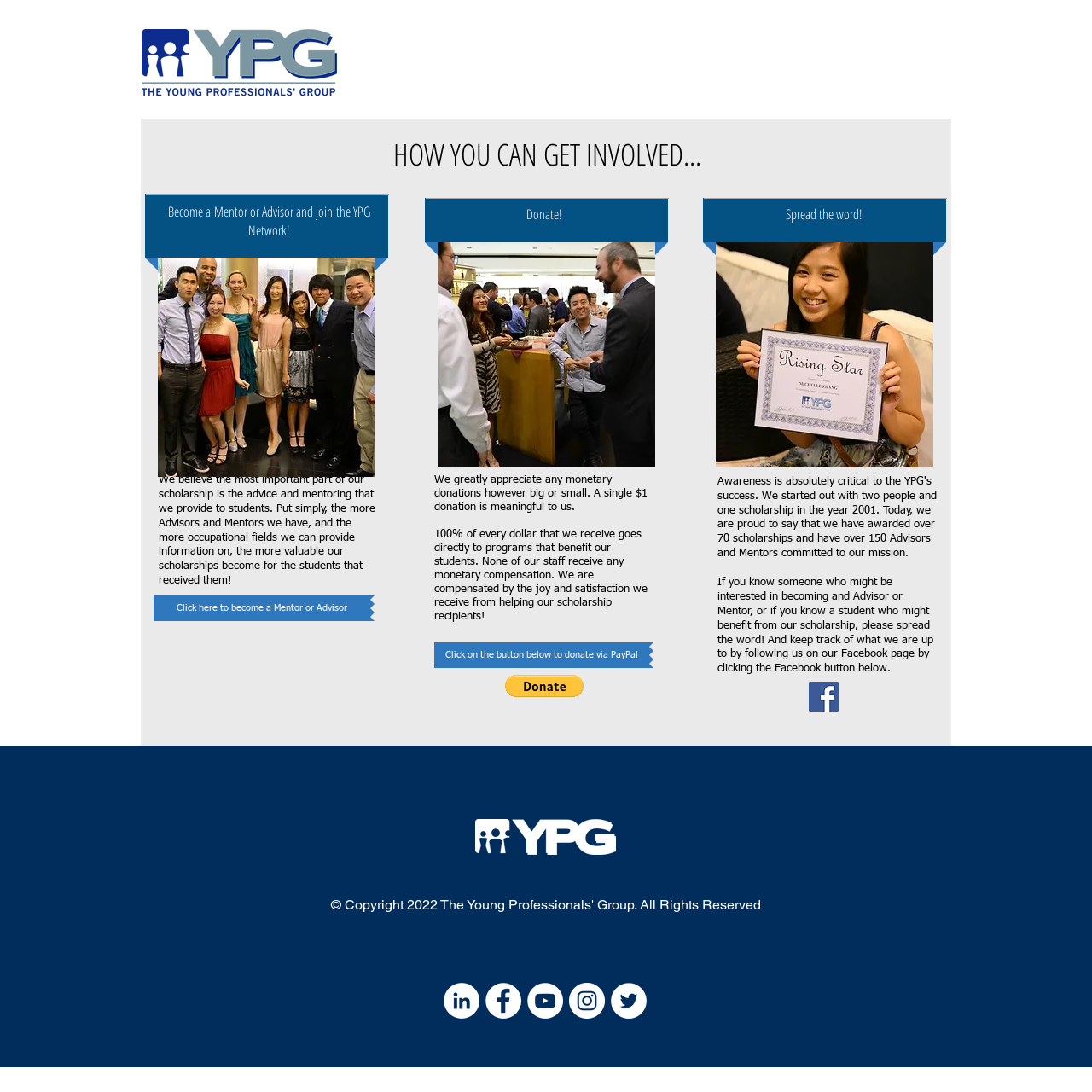What is the purpose of the 'Donate via PayPal' button? Using the information from the screenshot, answer with a single word or phrase.

To make a donation